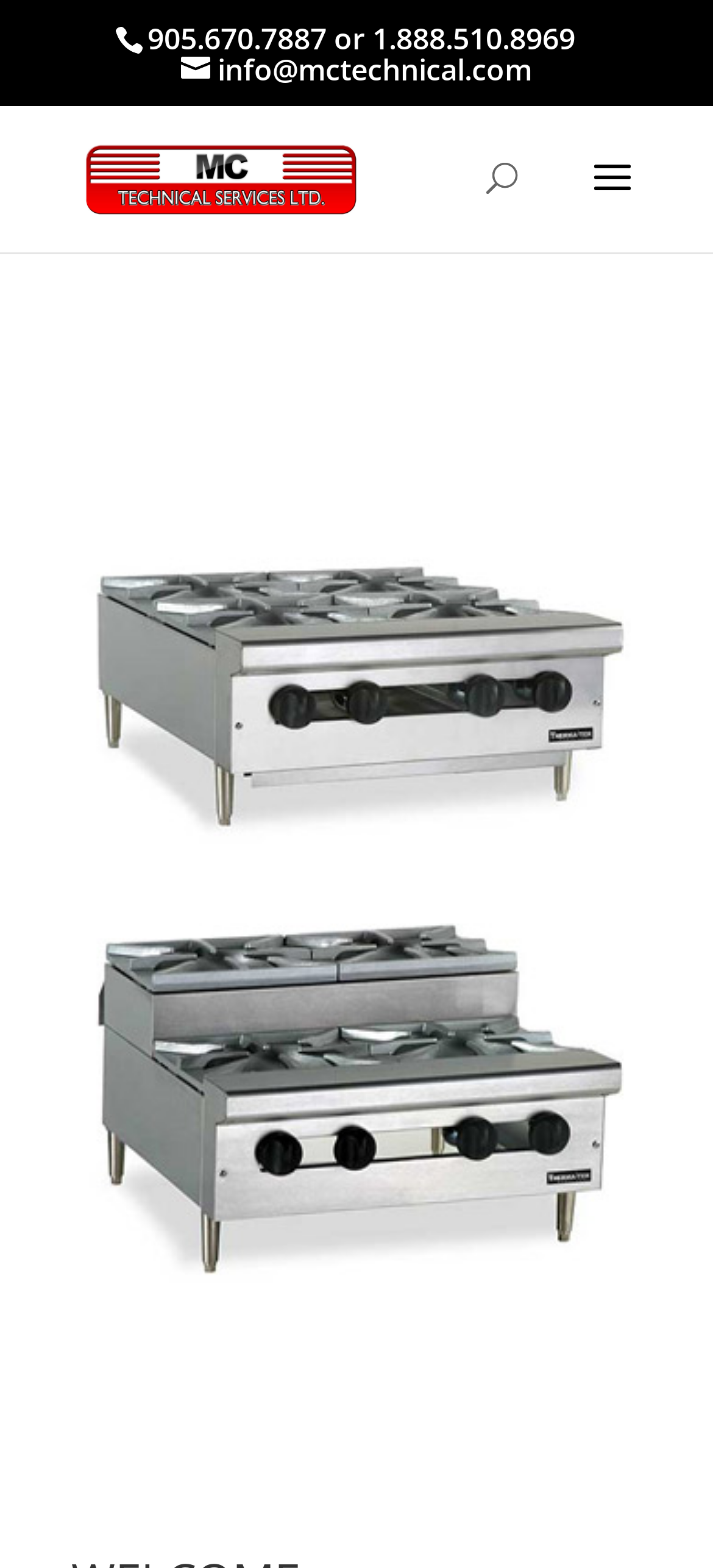Provide the bounding box coordinates of the HTML element described by the text: "alt="MC TECHNICAL SERVICES LTD."".

[0.11, 0.101, 0.51, 0.123]